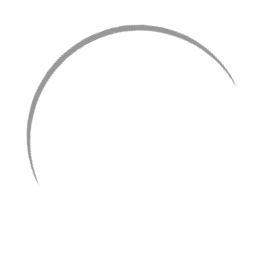Offer a detailed account of the various components present in the image.

The image showcases the **Glitter Tulle Fingertip Wedding Veil with a Crystal Beaded Edge**, elegantly designed to enhance any bridal look. Priced at **$61.98**, this wedding veil features stunning glitter tulle adorned with delicate crystal beads, adding a touch of sparkle and sophistication. Ideal for brides seeking a romantic and ethereal accessory, the veil is both lightweight and beautifully crafted. It's available for quick viewing and can be easily added to your cart for a seamless shopping experience. Perfect for accessorizing any wedding gown, this veil embodies grace and style, making it a must-have for your special day.